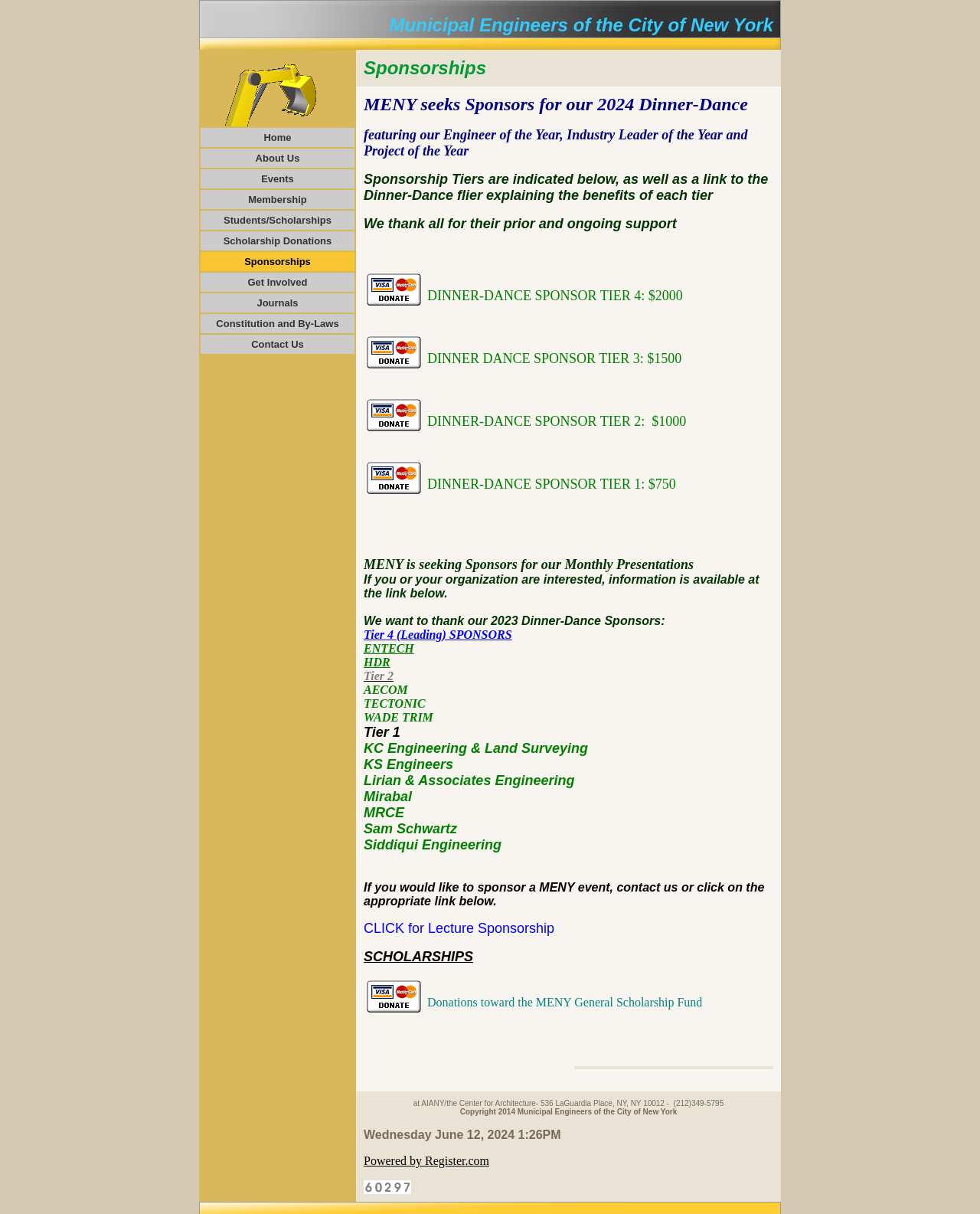Who are the 2023 Dinner-Dance sponsors?
Give a single word or phrase as your answer by examining the image.

Listed organizations